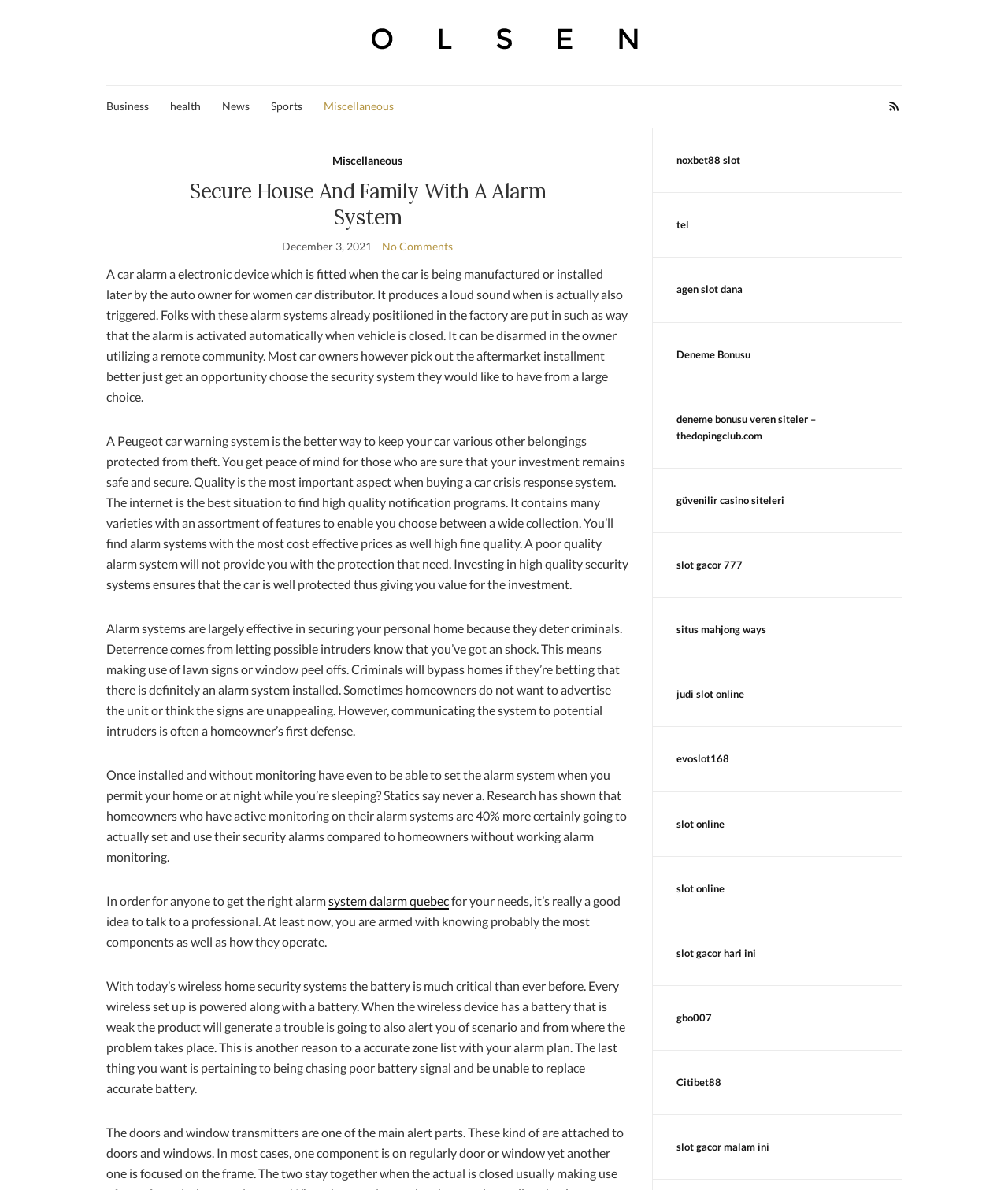Based on the image, provide a detailed and complete answer to the question: 
How do alarm systems deter criminals?

According to the webpage, alarm systems deter criminals by letting potential intruders know that there is an alarm system installed, which can be done by using lawn signs or window decals. This makes criminals less likely to target homes with alarm systems.